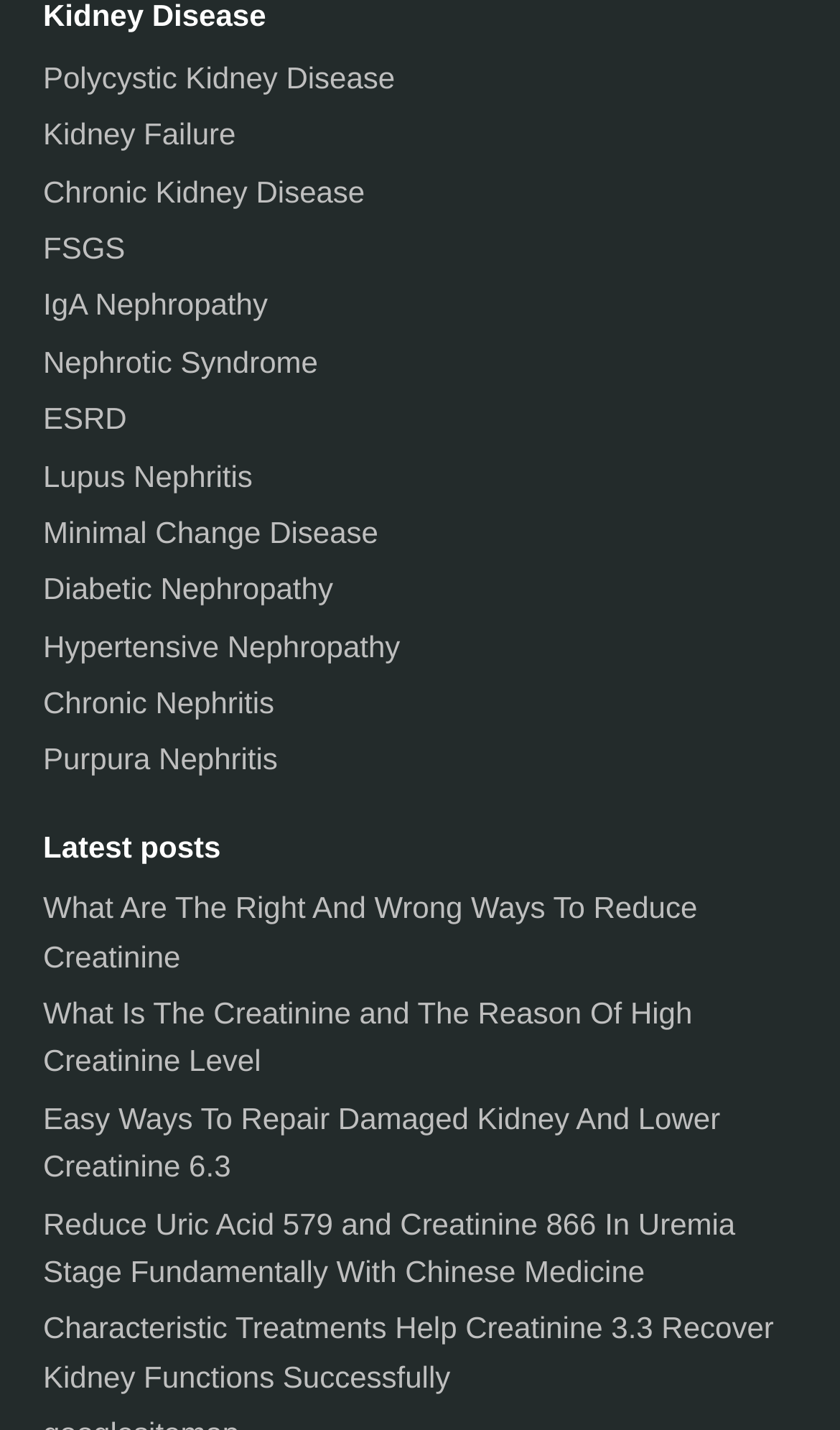What is the main topic of this webpage?
Using the image, give a concise answer in the form of a single word or short phrase.

Kidney Disease